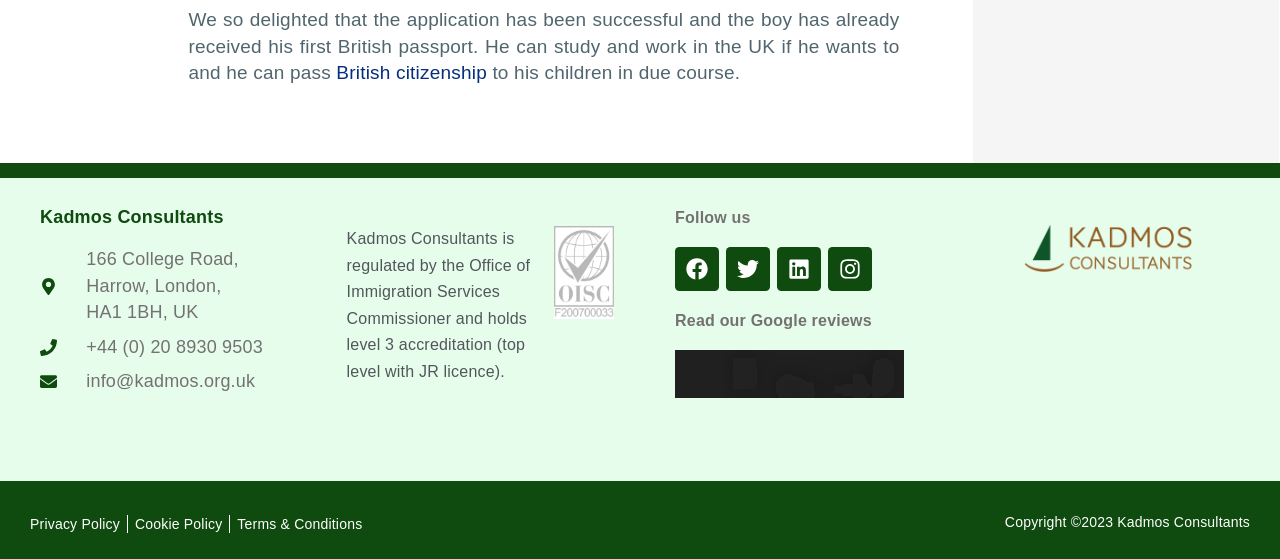What is the name of the consultancy?
Please ensure your answer to the question is detailed and covers all necessary aspects.

The name of the consultancy can be found in the top-left corner of the webpage, where it is written as 'Kadmos Consultants' in a static text element.